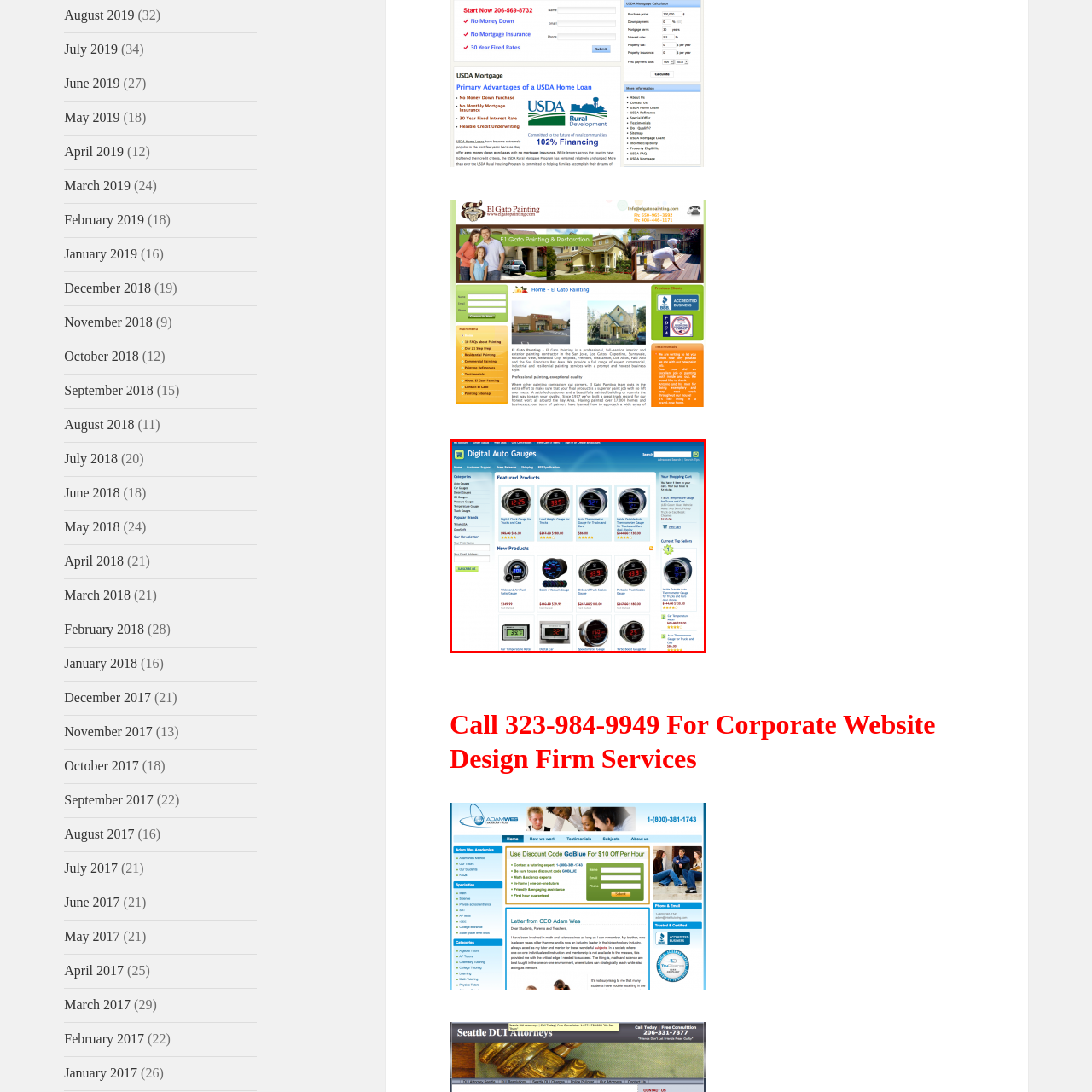What is the purpose of the navigation bar? Inspect the image encased in the red bounding box and answer using only one word or a brief phrase.

Quick access to categories